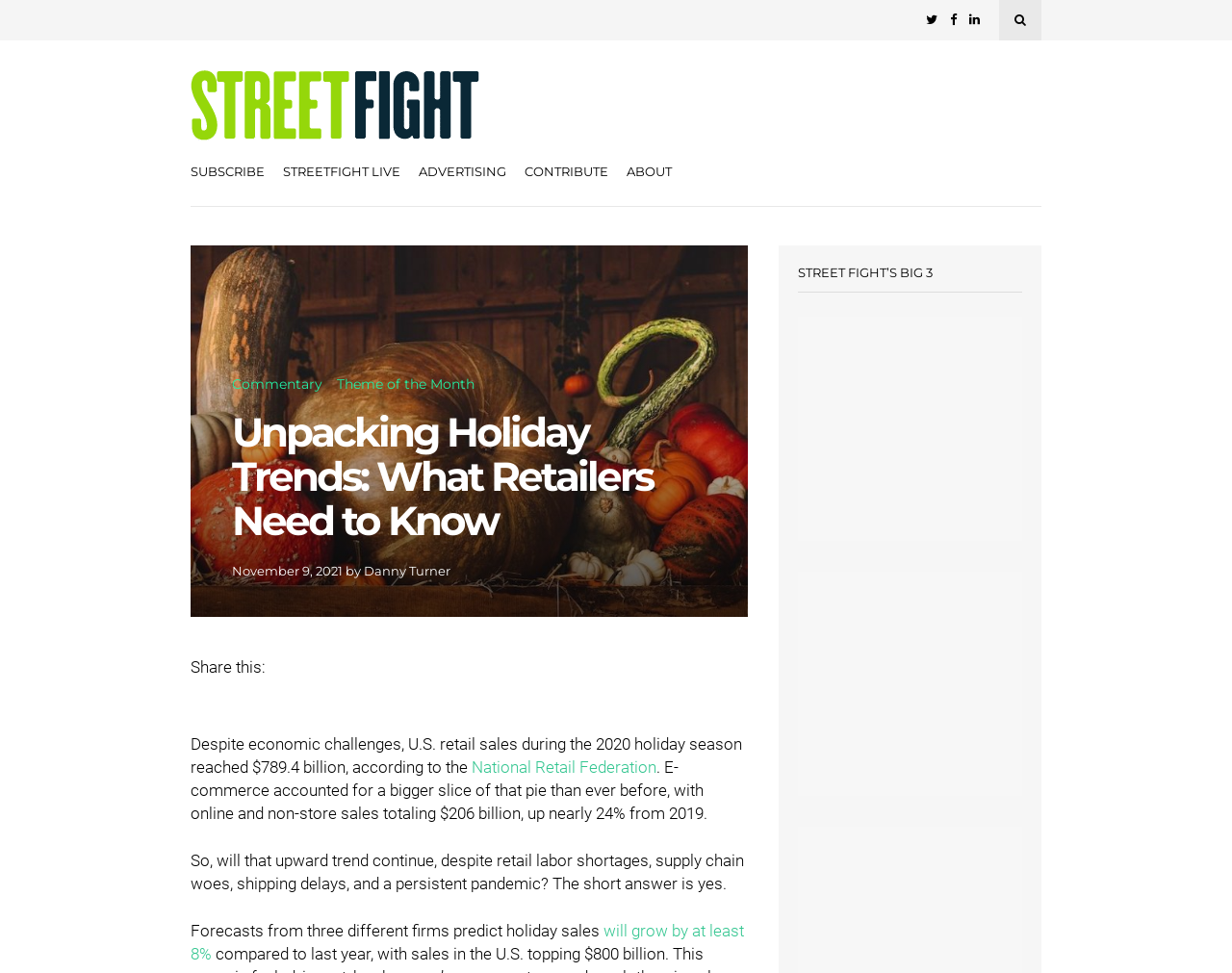Find the bounding box of the element with the following description: "Contribute". The coordinates must be four float numbers between 0 and 1, formatted as [left, top, right, bottom].

[0.426, 0.144, 0.494, 0.213]